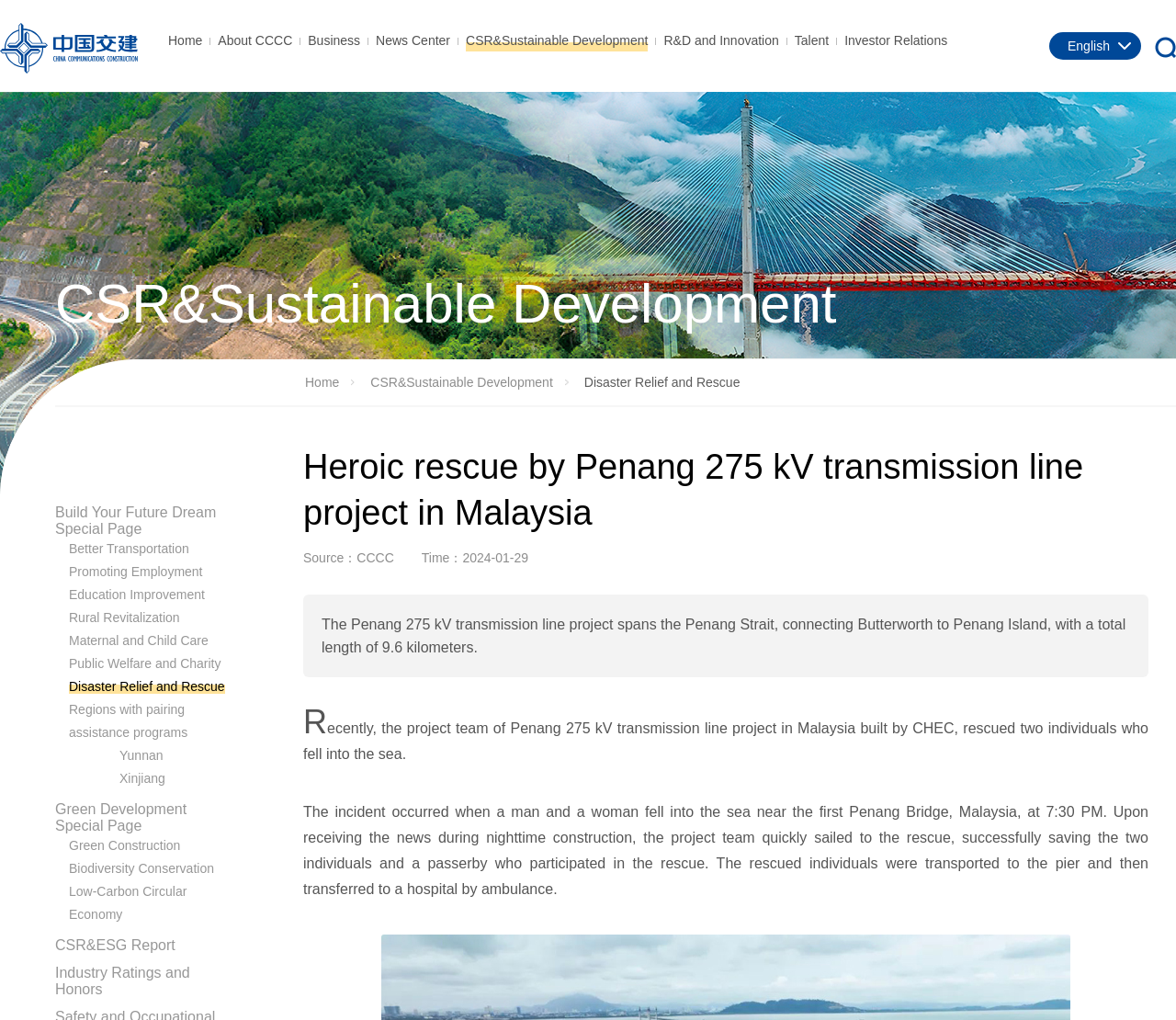Please locate the bounding box coordinates of the element that should be clicked to complete the given instruction: "Click the CSR&Sustainable Development link".

[0.396, 0.032, 0.551, 0.05]